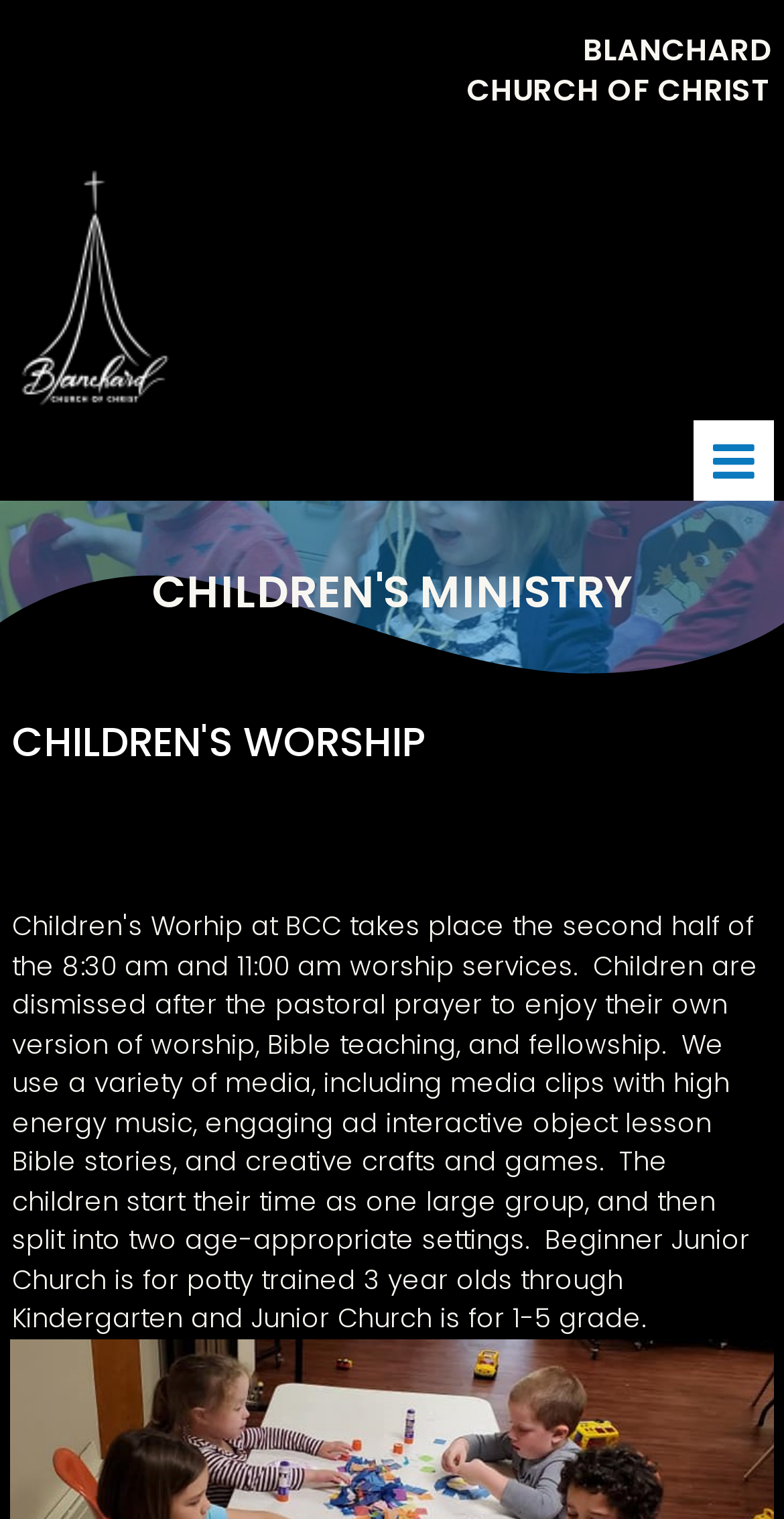Specify the bounding box coordinates (top-left x, top-left y, bottom-right x, bottom-right y) of the UI element in the screenshot that matches this description: BLANCHARD

[0.744, 0.019, 0.985, 0.046]